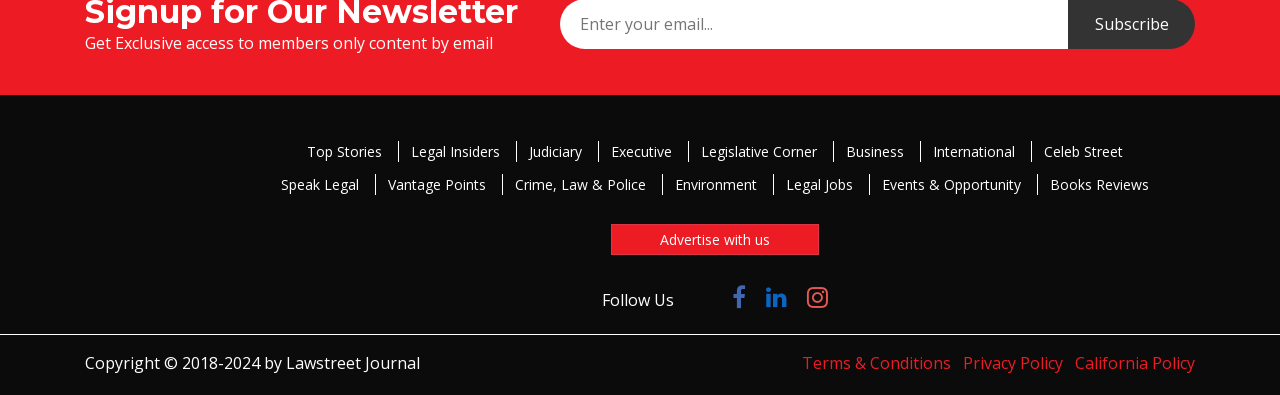Select the bounding box coordinates of the element I need to click to carry out the following instruction: "Click on Top Stories".

[0.23, 0.358, 0.308, 0.411]